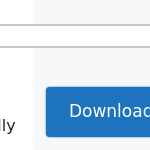Who is the target audience for these font designs?
Give a one-word or short phrase answer based on the image.

Casual and professional users